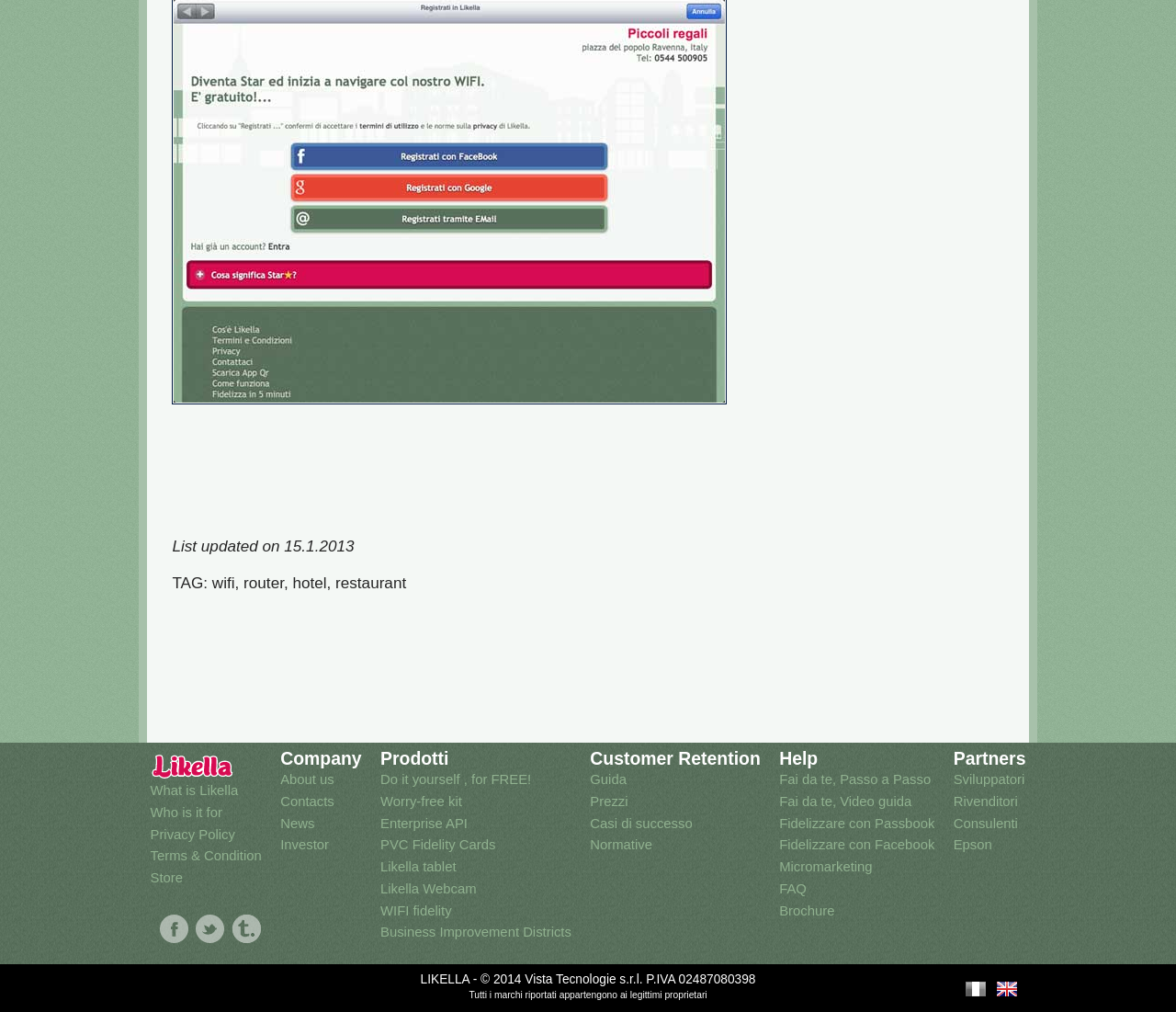Please give a one-word or short phrase response to the following question: 
How many social media links are present at the bottom of the page?

3